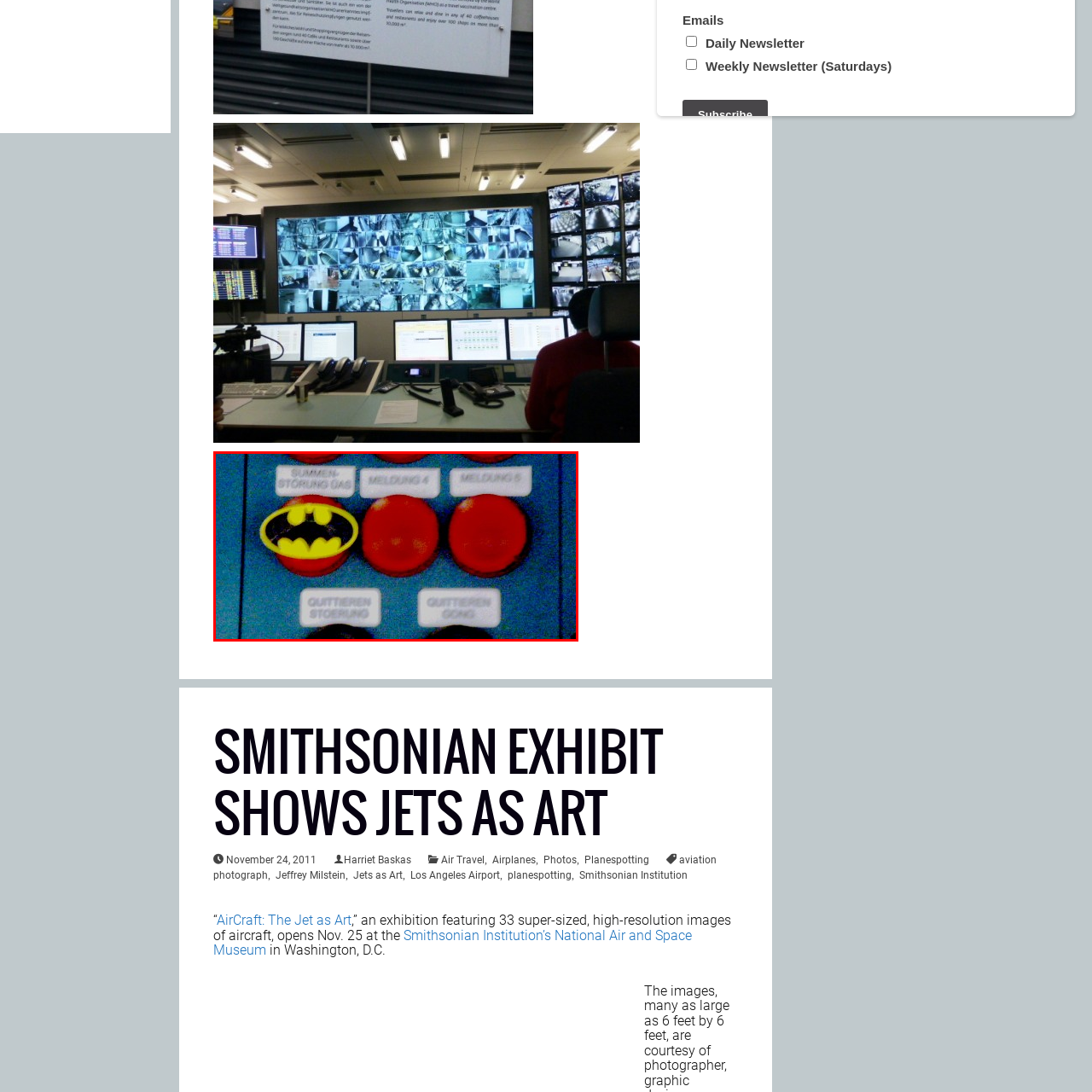Provide a comprehensive description of the image contained within the red rectangle.

The image features a control panel with several prominent red buttons, each labeled with messages in German. Notably, there is a distinct yellow button shaped like the Batman logo, visually standing out among the standard red buttons. The labels on the buttons include "SUMMEN STÖRUNG GAS," "MELDUNG 4," "MELDUNG 5," "GLUTTERN STÖRUNG," and "GLUTTERN GAS." This quirky design combining a popular culture icon with functional machinery evokes a playful intersection of superhero themes and operational controls, perhaps suggesting a lighthearted approach to serious tasks in the associated environment.